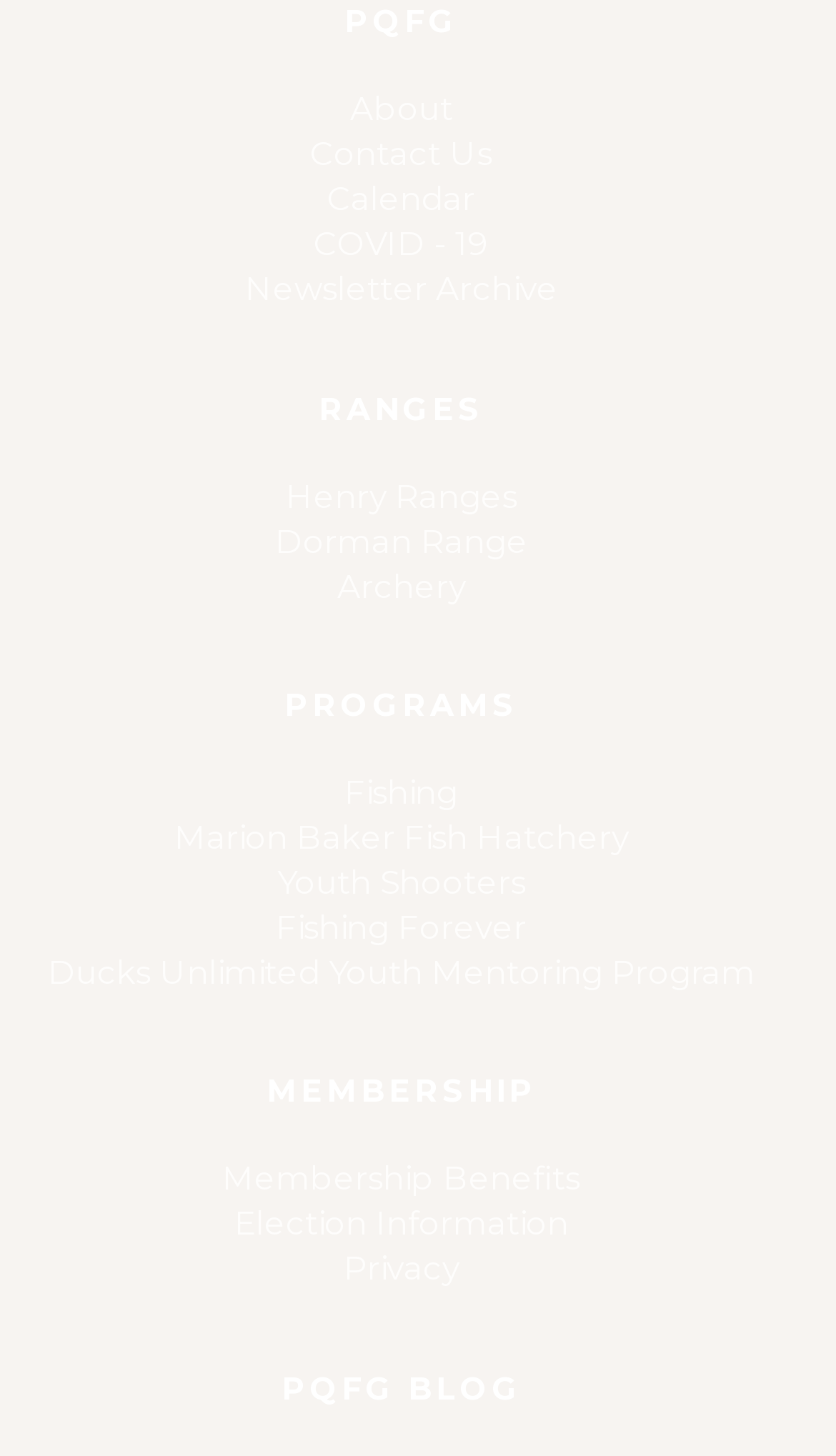How many links are there under the 'RANGES' category?
Please use the image to provide an in-depth answer to the question.

The 'RANGES' category has two links: 'Henry Ranges' and 'Dorman Range'. These links are located below the 'RANGES' header with bounding box coordinates of [0.344, 0.258, 0.616, 0.303].